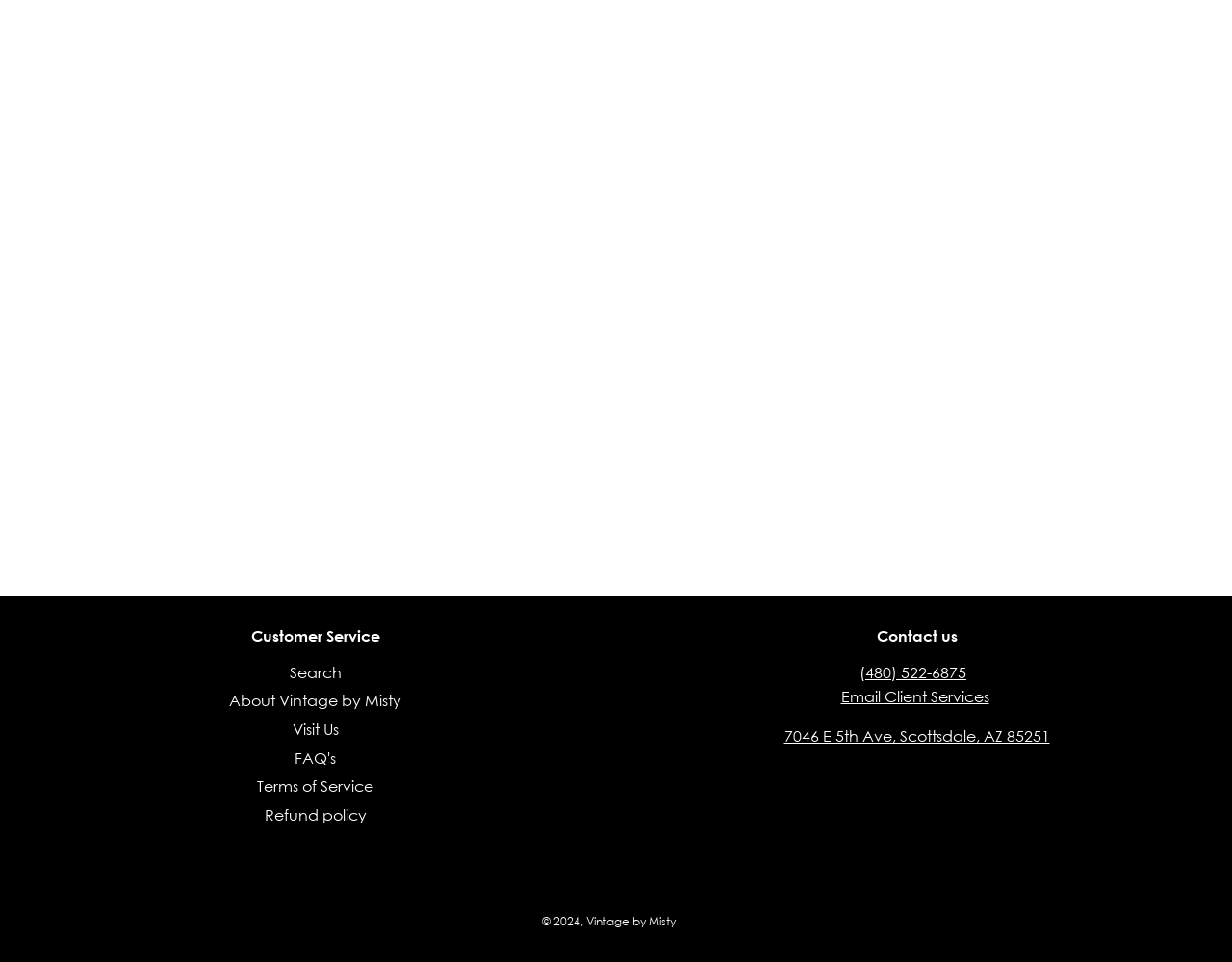Using the element description: "Home", determine the bounding box coordinates for the specified UI element. The coordinates should be four float numbers between 0 and 1, [left, top, right, bottom].

None